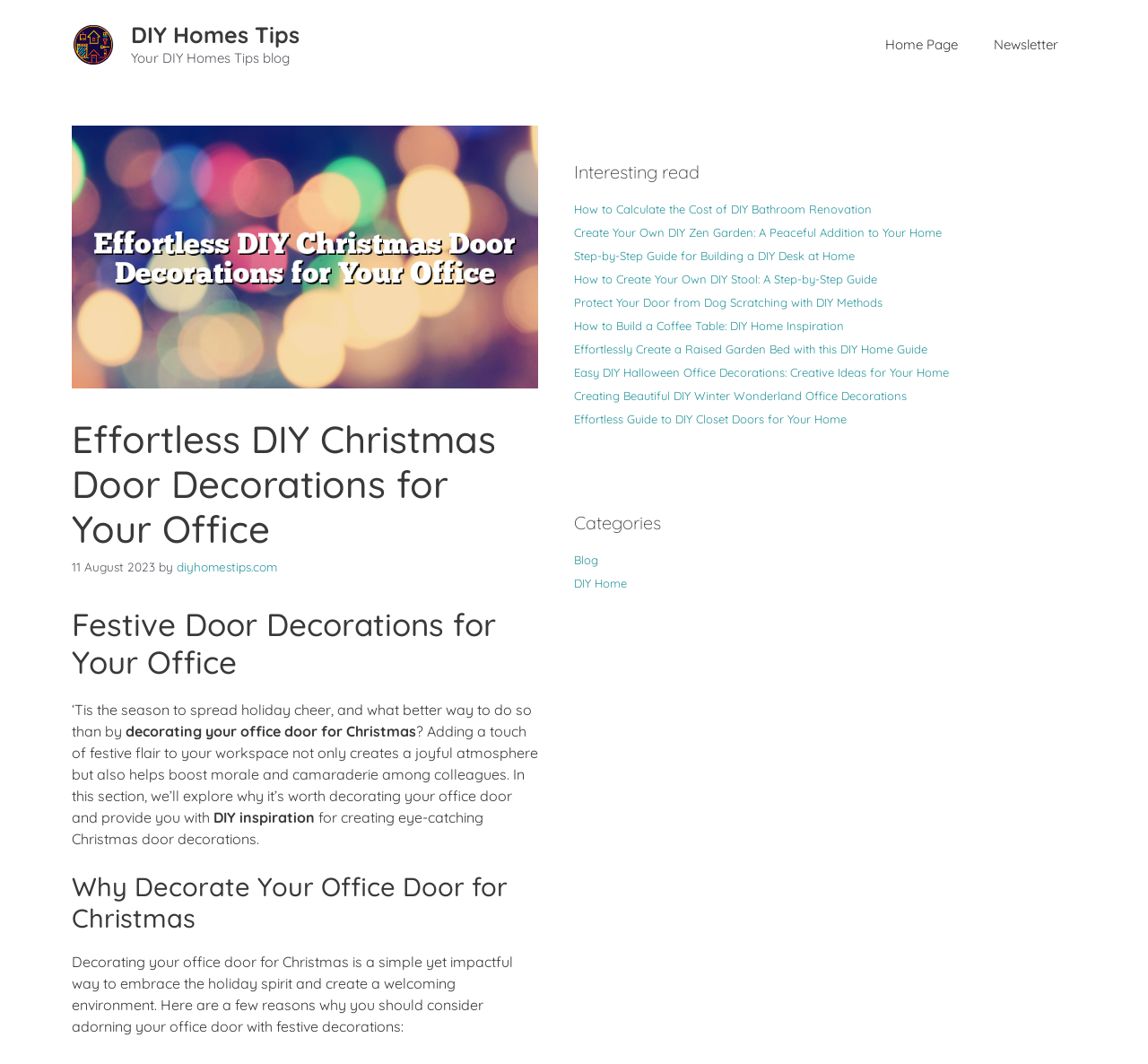Can you provide the bounding box coordinates for the element that should be clicked to implement the instruction: "Visit the 'Categories' page"?

[0.5, 0.481, 0.938, 0.501]